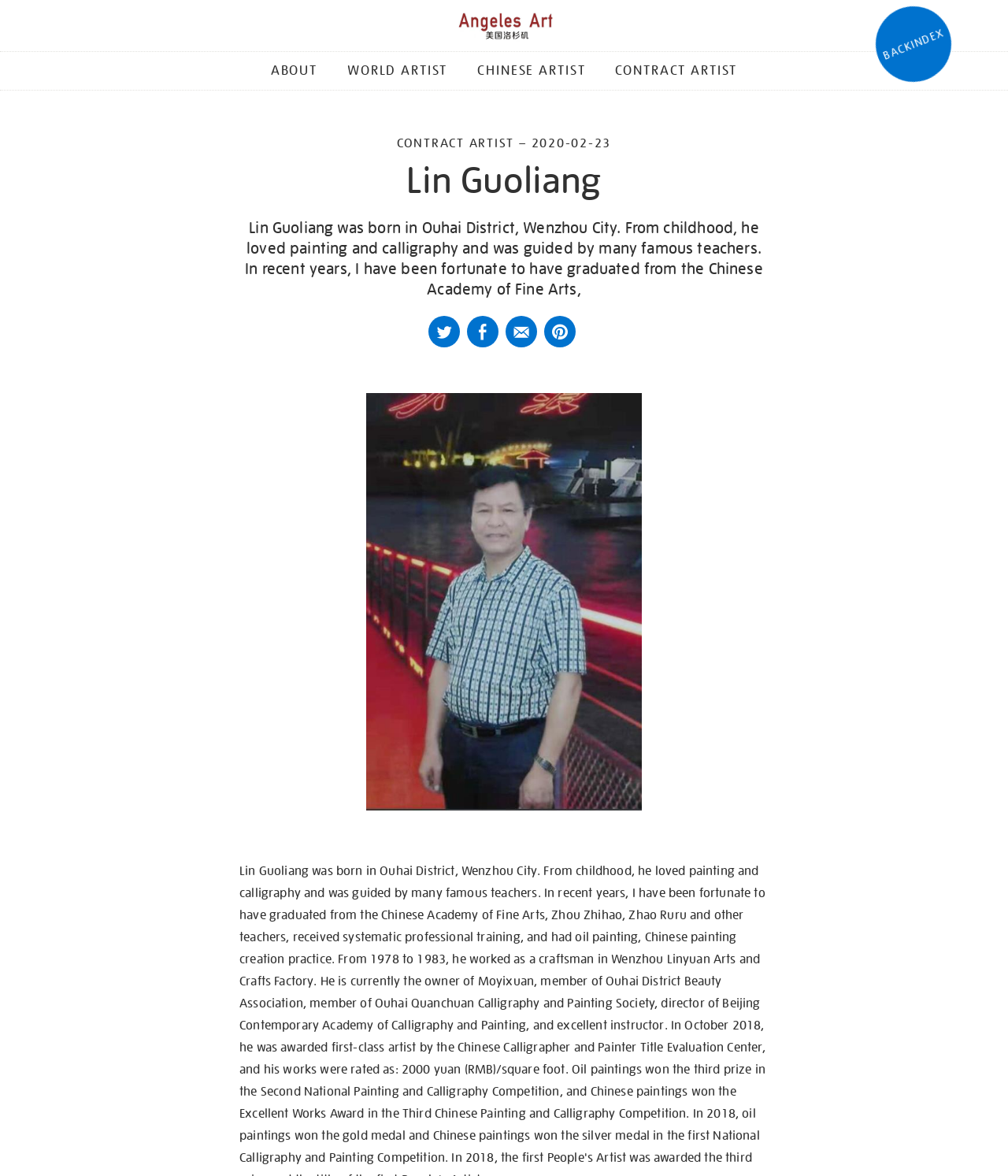Write a detailed summary of the webpage, including text, images, and layout.

The webpage is about Lin Guoliang, a Chinese artist. At the top left, there is a link to return to the Tate home page, accompanied by a small image. Next to it, there is a heading "MAIN MENU" with several links below, including "ABOUT", "WORLD ARTIST", "CHINESE ARTIST", and "CONTRACT ARTIST", which are evenly spaced and aligned horizontally.

Below the menu, there is a title "Lin Guoliang- 洛杉矶汉天艺术 特邀艺术名家" with a smaller text "CONTRACT ARTIST" to its right. A time stamp "2020-02-23" is placed to the right of the smaller text.

The main content of the webpage is a biography of Lin Guoliang, with a heading "Lin Guoliang" at the top. The biography text describes Lin Guoliang's background, including his birthplace, childhood interests, and education. Below the biography, there are four social media links, including Twitter, Facebook, Email, and Pinterest, which are aligned horizontally and evenly spaced.

Overall, the webpage has a simple and organized layout, with clear headings and concise text, making it easy to navigate and read.